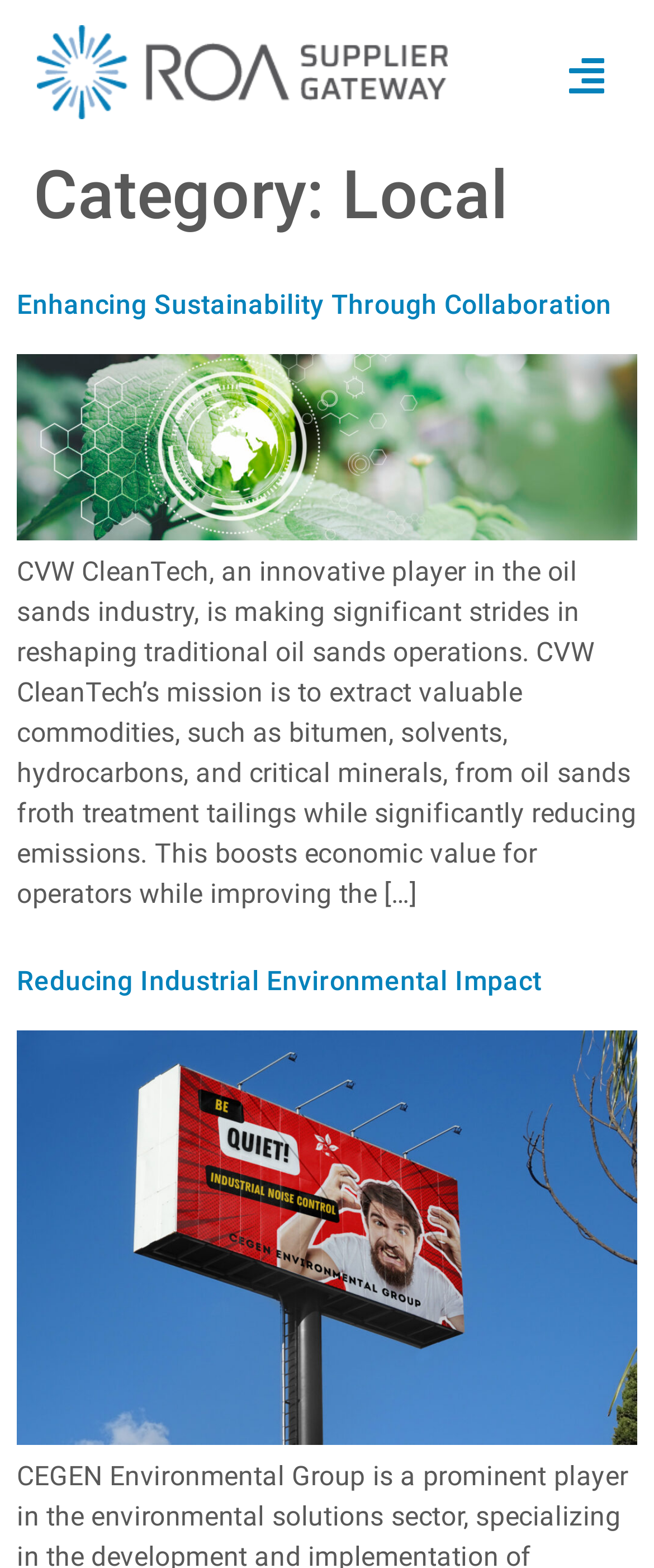Offer an in-depth caption of the entire webpage.

The webpage is titled "Local Archives - ROA Supplier Gateway". At the top left, there is a link. On the top right, there is another link. Below the top links, there is a header section that spans the entire width of the page, containing a heading that reads "Category: Local". 

Below the header section, there is an article that occupies most of the page. The article starts with a heading "Enhancing Sustainability Through Collaboration", which is followed by a link with the same text. Further down, there is another link. 

The article then continues with a block of text that describes CVW CleanTech's mission to extract valuable commodities from oil sands froth treatment tailings while reducing emissions. This text is positioned in the middle of the article. 

Below the text, there is a heading "Reducing Industrial Environmental Impact", which is followed by a link with the same text. At the very bottom of the article, there is another link.